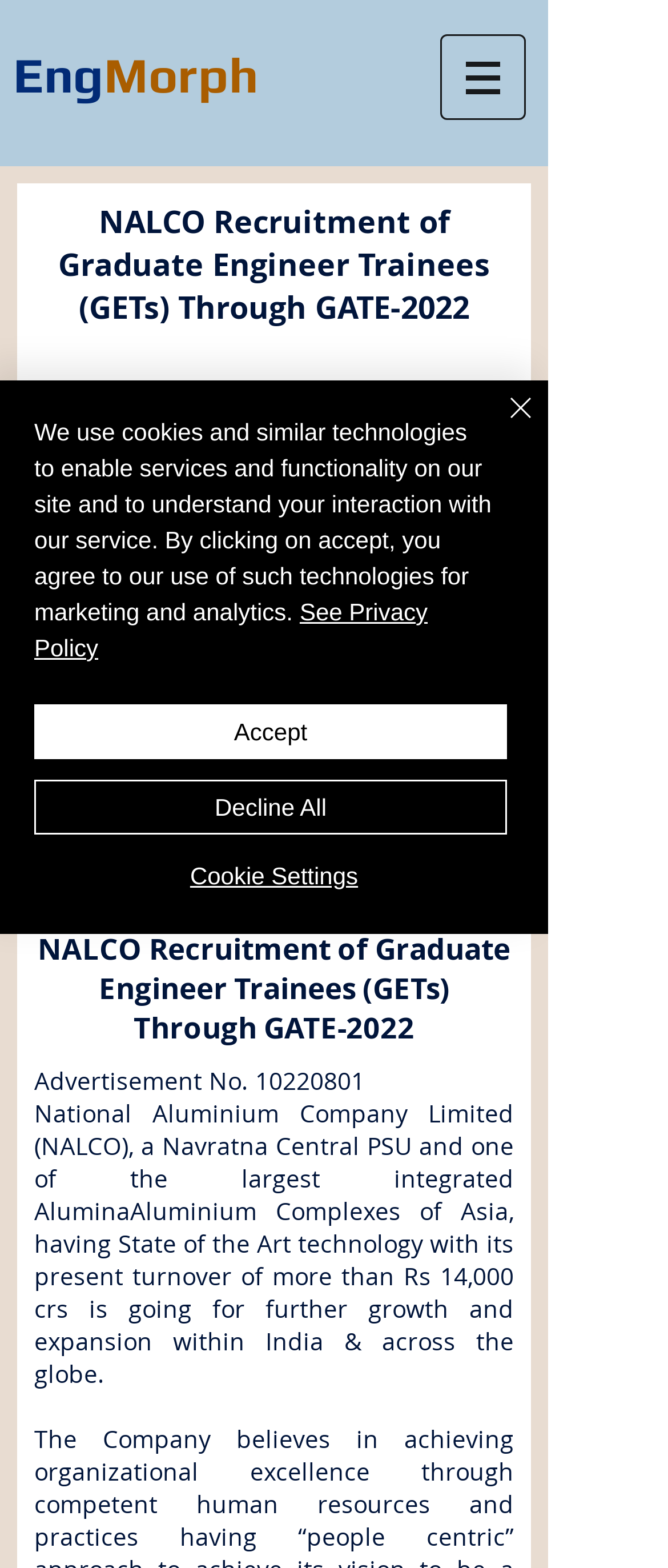Generate an in-depth caption that captures all aspects of the webpage.

The webpage is about NALCO's recruitment of Graduate Engineer Trainees (GETs) through GATE-2022. At the top-left corner, there is a heading "EngMorph" with a link to it. On the top-right corner, there is a navigation menu labeled "Site" with a button that has a popup menu and an image.

Below the navigation menu, there is a large heading that spans almost the entire width of the page, stating "NALCO Recruitment of Graduate Engineer Trainees (GETs) Through GATE-2022". Below this heading, there is a generic element with the same text, accompanied by an image.

The main content of the page starts with a static text stating the last date of submission of online application, which is 11th August, 2022. Below this, there are two links, "Notification" and "Apply", placed side by side. 

Further down, there is another heading with the same text as before, followed by a static text "Advertisement No." and a link to the advertisement number "10220801". Below this, there is a long paragraph of text describing National Aluminium Company Limited (NALCO) and its current state.

At the bottom of the page, there is an alert box that informs users about the use of cookies and similar technologies on the site. The alert box has four buttons: "Accept", "Decline All", "Cookie Settings", and "Close", with the "Close" button accompanied by an image. The alert box also has a link to the "Privacy Policy".